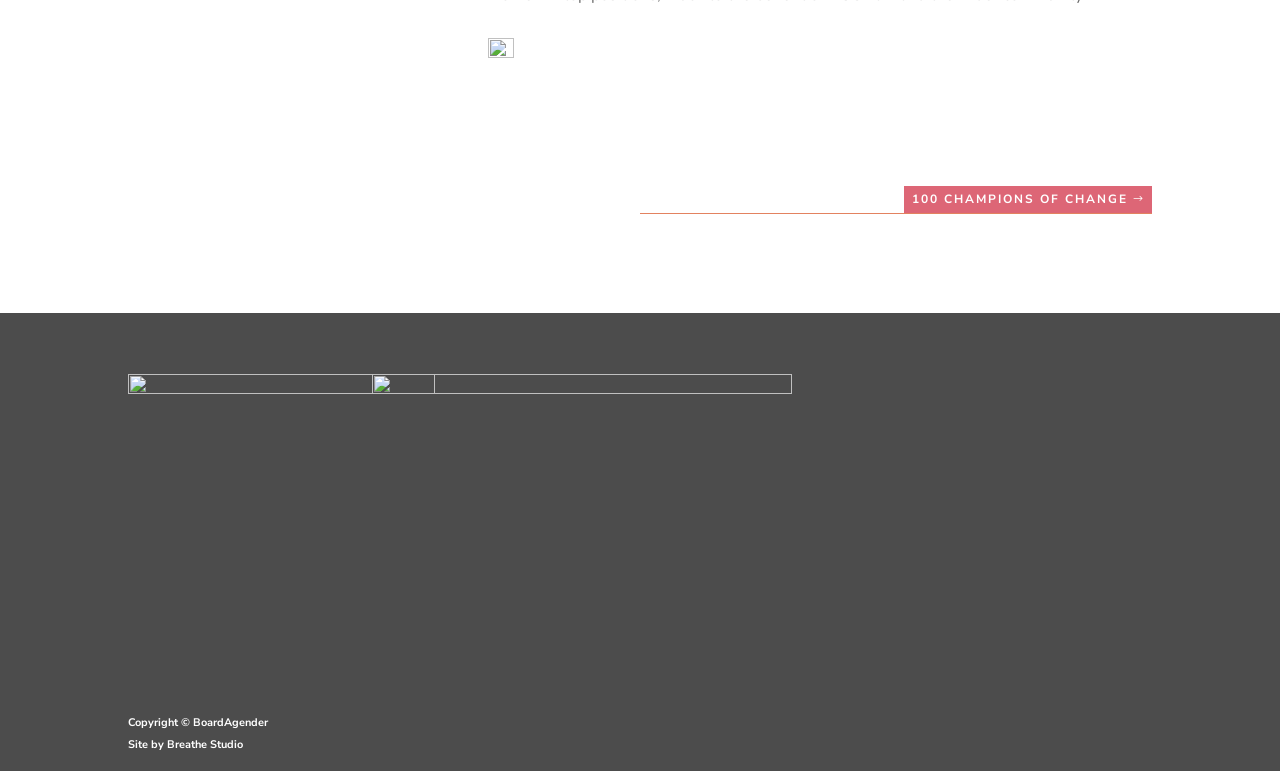Identify the bounding box coordinates for the UI element that matches this description: "100 Champions of Change".

[0.706, 0.241, 0.9, 0.276]